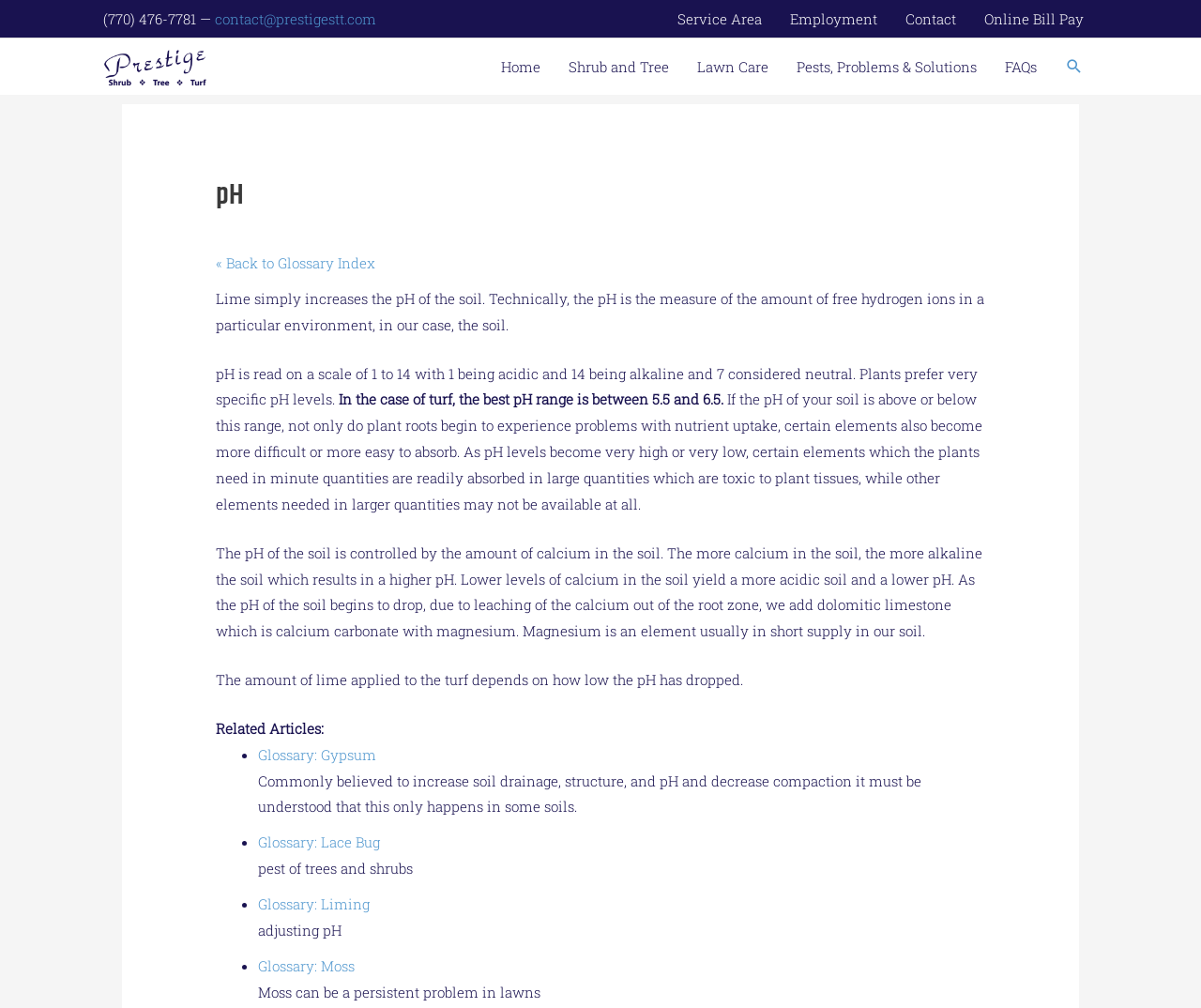Determine the bounding box coordinates of the clickable area required to perform the following instruction: "search using search icon". The coordinates should be represented as four float numbers between 0 and 1: [left, top, right, bottom].

[0.887, 0.057, 0.902, 0.075]